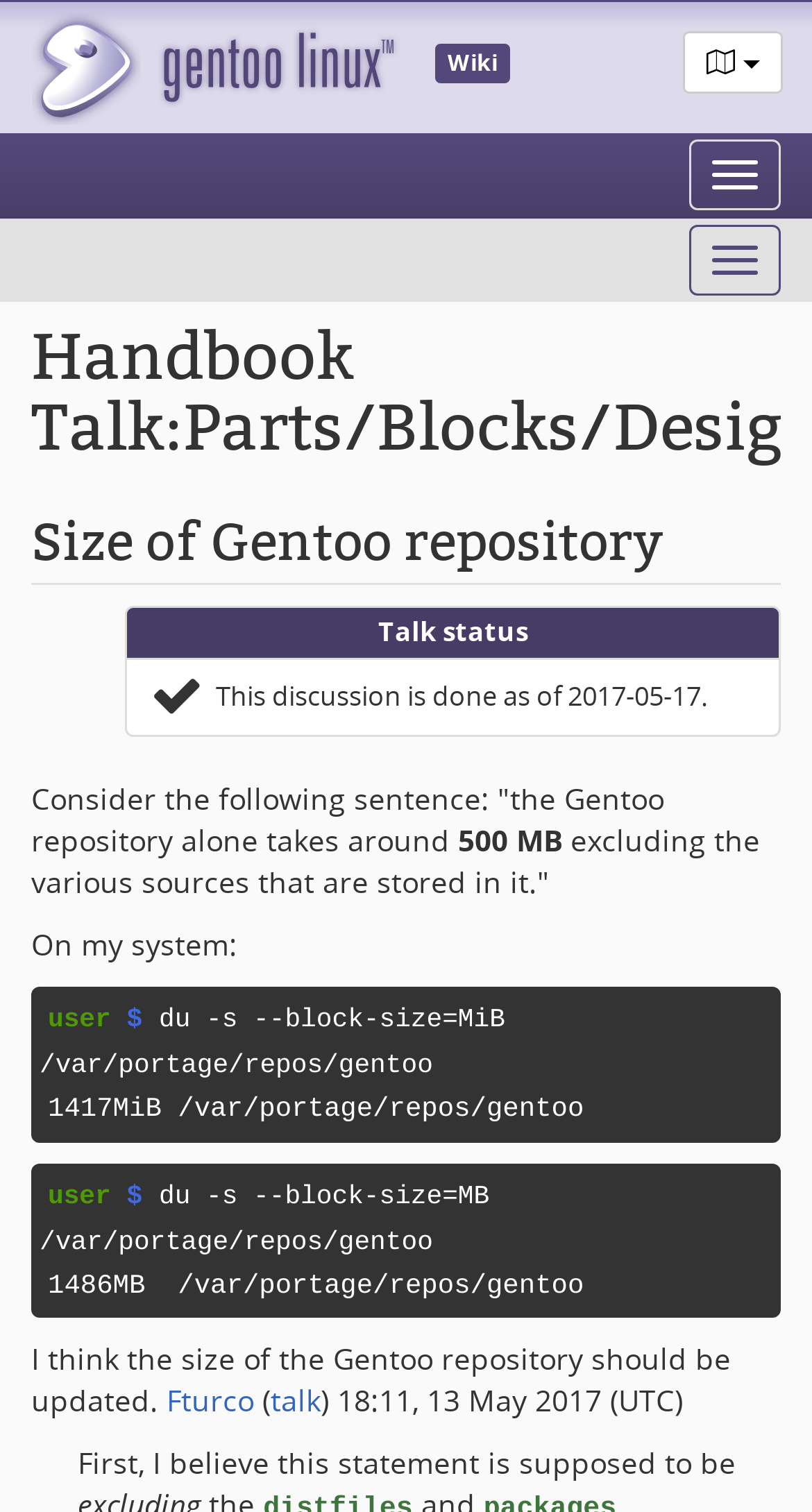What is the talk status of this discussion?
Answer the question with as much detail as you can, using the image as a reference.

I found the answer by looking at the text that says 'Talk status' and the description 'This discussion is done as of 2017-05-17.' which indicates the talk status of this discussion.